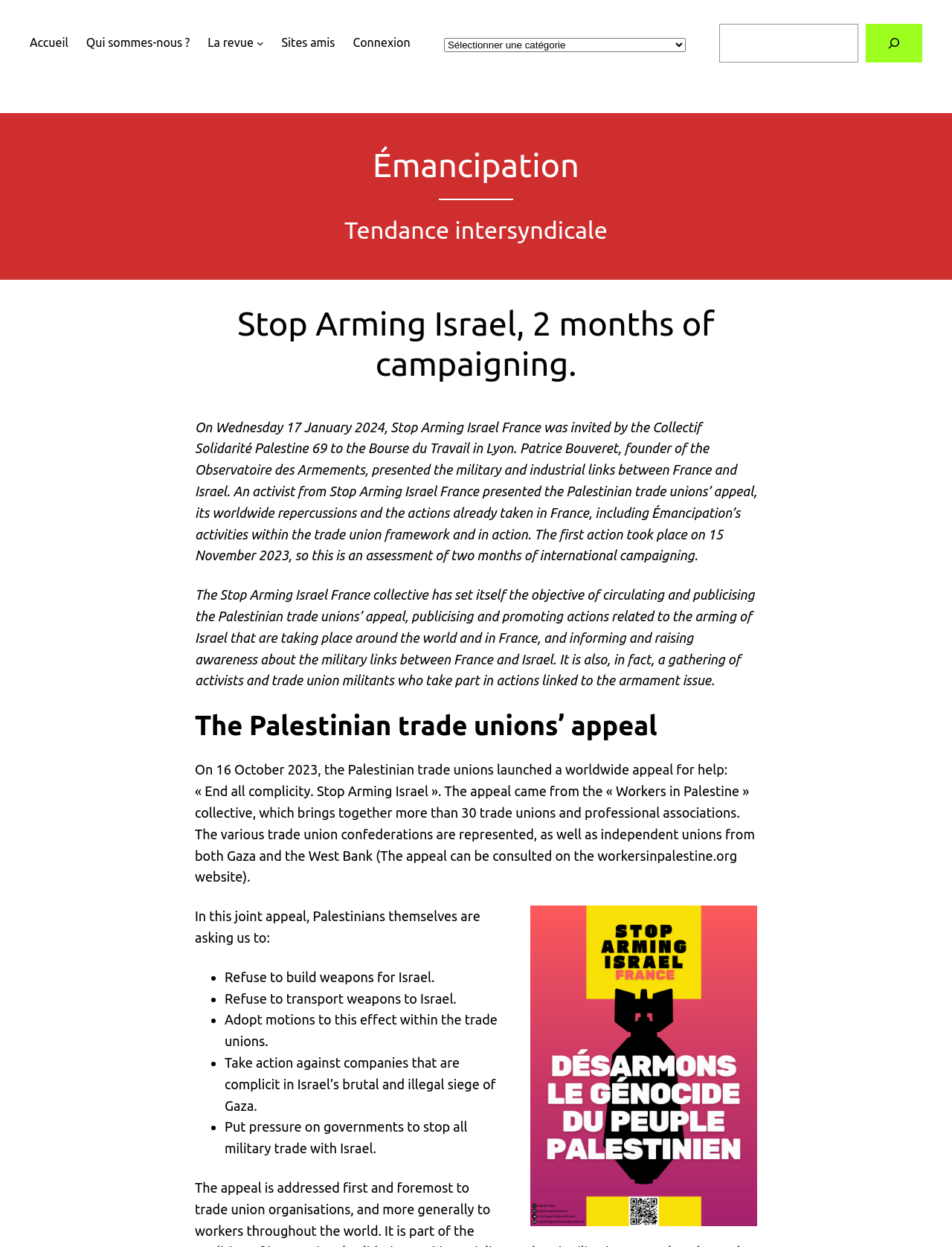What is the fourth action requested by the Palestinian trade unions in their appeal?
Please look at the screenshot and answer using one word or phrase.

Put pressure on governments to stop all military trade with Israel